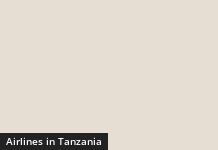Provide a comprehensive description of the image.

The image features a stylized text caption that reads "Airlines in Tanzania." This design element is likely part of a webpage dedicated to providing information on various airlines that service Tanzania, emphasizing travel insights, flight options, and tips for visitors. The muted background contrasts with the text, making it prominent and easy to read, which enhances the user experience for those seeking assistance in planning their journey to this East African destination. This image serves as a visual anchor within a section aimed at discussing travel logistics specifically related to flying into and within Tanzania.